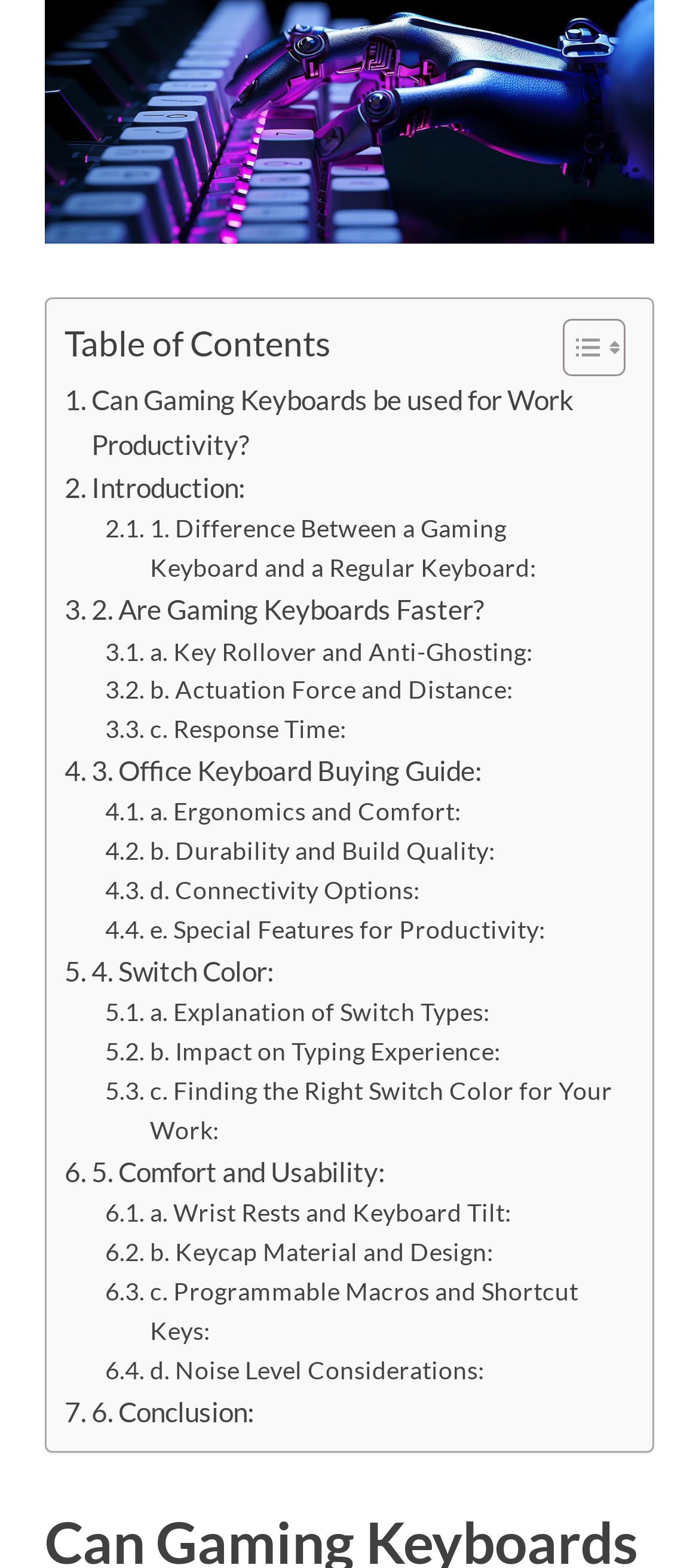Determine the bounding box coordinates of the section I need to click to execute the following instruction: "Click the link to show details of cookies". Provide the coordinates as four float numbers between 0 and 1, i.e., [left, top, right, bottom].

None